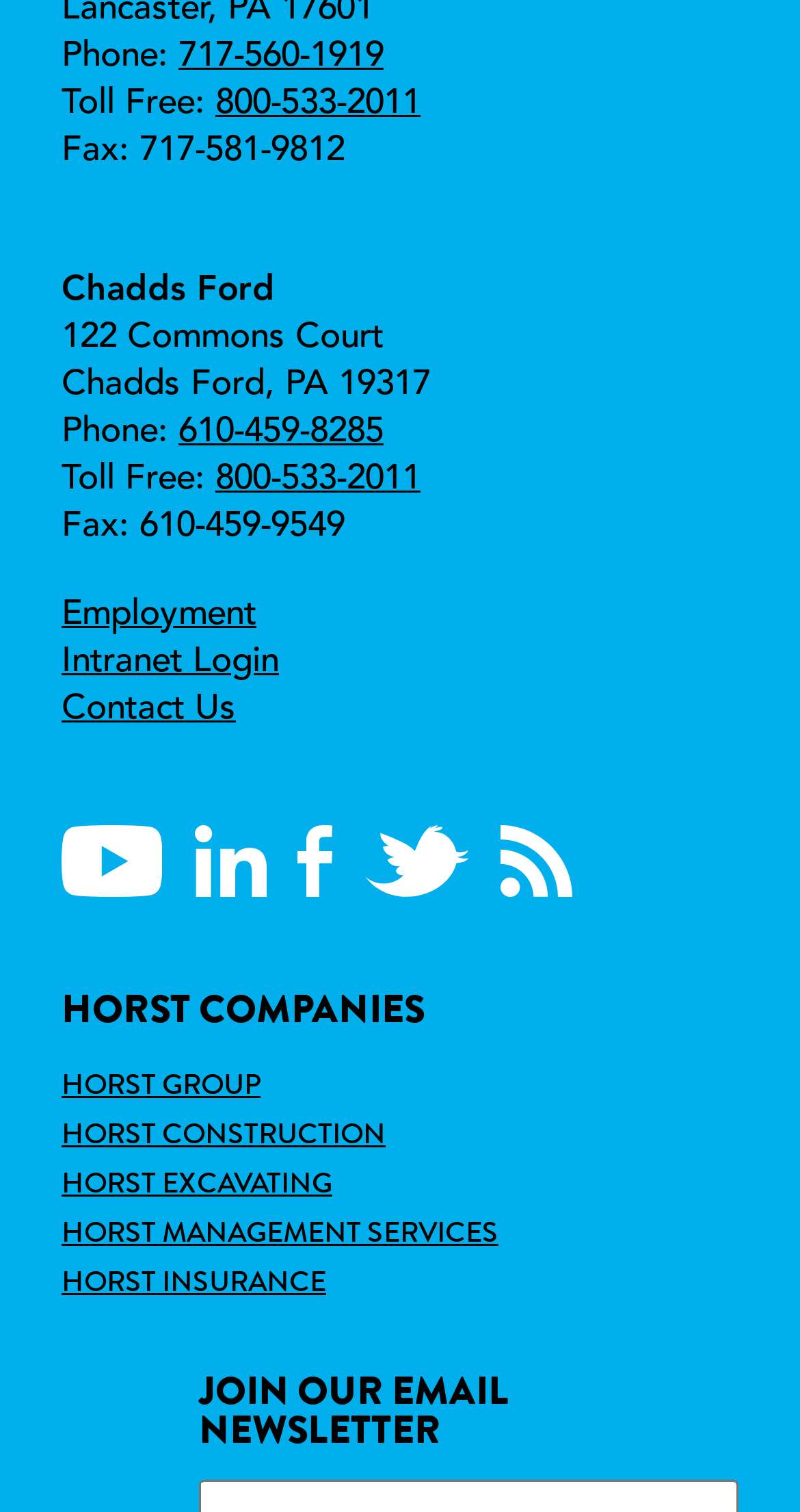What is the company name?
Provide a detailed and extensive answer to the question.

I looked for the company name on the webpage and found it displayed prominently as HORST COMPANIES.